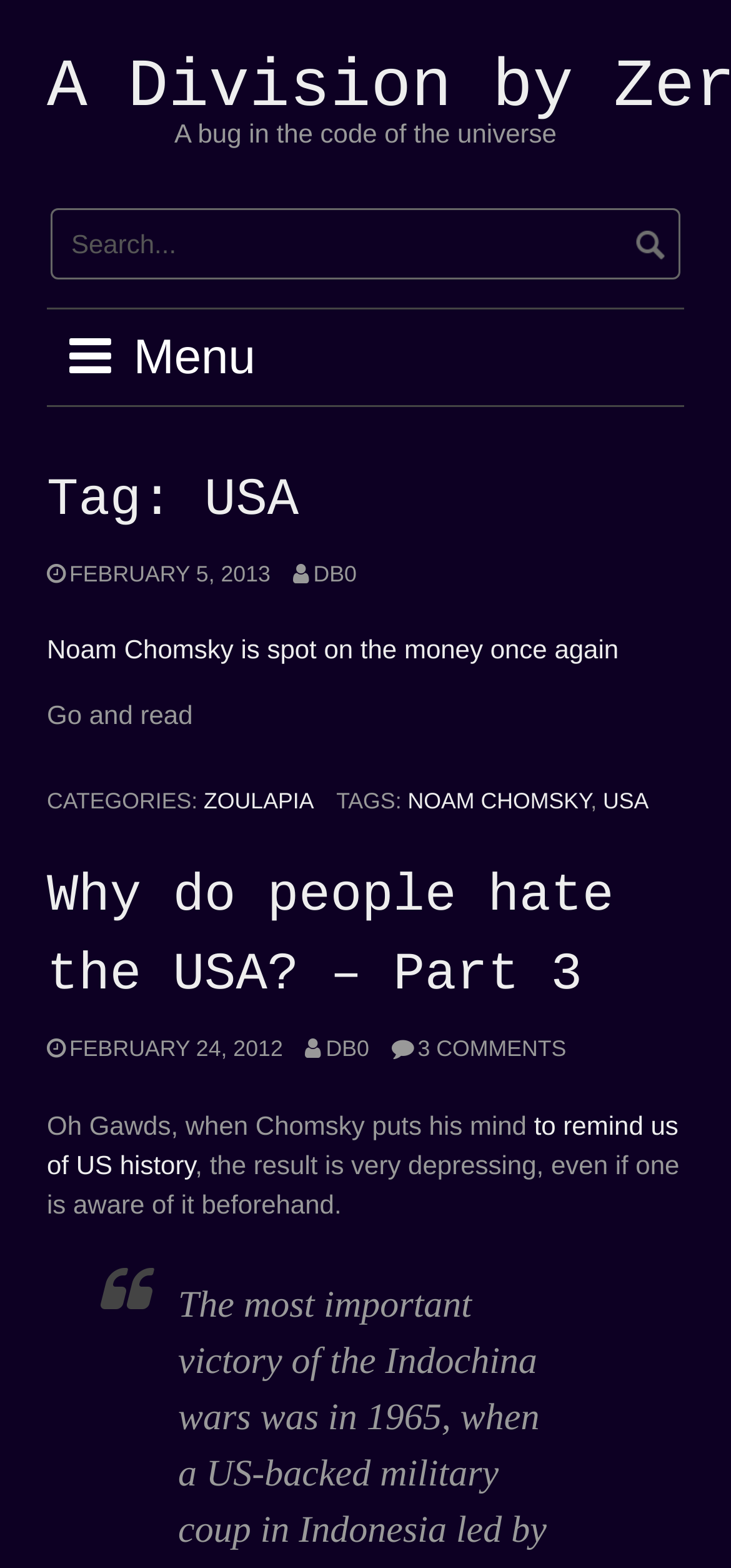Please identify the bounding box coordinates for the region that you need to click to follow this instruction: "Click on the tag USA".

[0.825, 0.503, 0.888, 0.52]